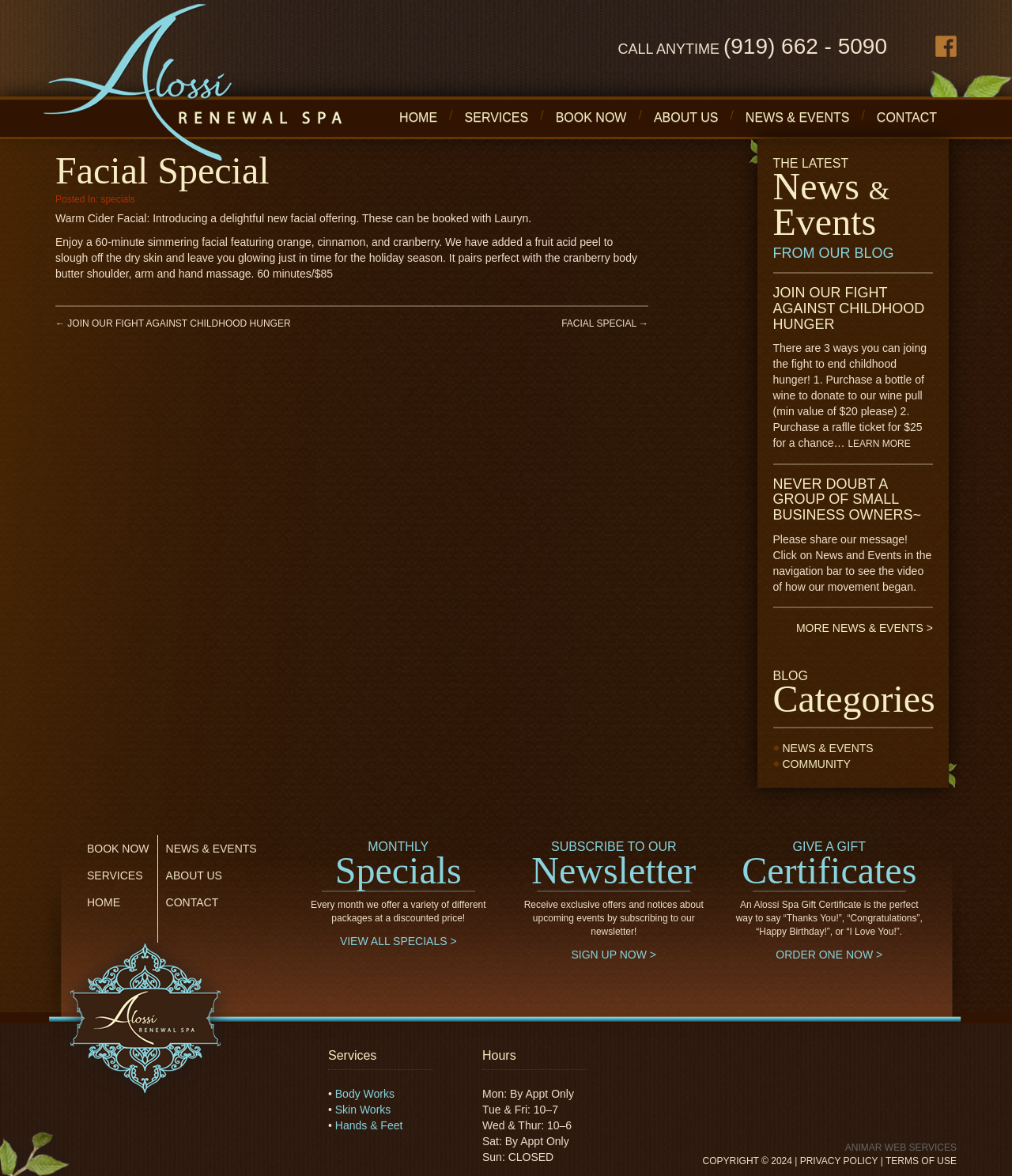Present a detailed account of what is displayed on the webpage.

The webpage is about Alossi Renewal Spa, a spa service provider. At the top, there is a phone number and a Facebook link. Below that, there is a navigation menu with links to HOME, SERVICES, BOOK NOW, ABOUT US, NEWS & EVENTS, and CONTACT.

The main content of the page is divided into two sections. The left section has a heading "Facial Special" and describes a new facial offering called "Warm Cider Facial" that can be booked with Lauryn. The facial features orange, cinnamon, and cranberry, and includes a fruit acid peel and a cranberry body butter shoulder, arm, and hand massage.

Below the facial description, there are two links, one to join the fight against childhood hunger and another to a facial special. There is also a separator line and a heading "THE LATEST News & Events" followed by a few news articles and links to learn more.

The right section of the page has several headings and links, including "BLOG Categories", "MONTHLY Specials", "SUBSCRIBE TO OUR Newsletter", "GIVE A GIFT Certificates", and "Services". Each section has a brief description and a link to learn more or sign up.

At the bottom of the page, there are links to the spa's services, including Body Works, Skin Works, and Hands & Feet. There is also a section displaying the spa's hours of operation. Finally, there are links to Animar Web Services, copyright information, and privacy policy and terms of use.